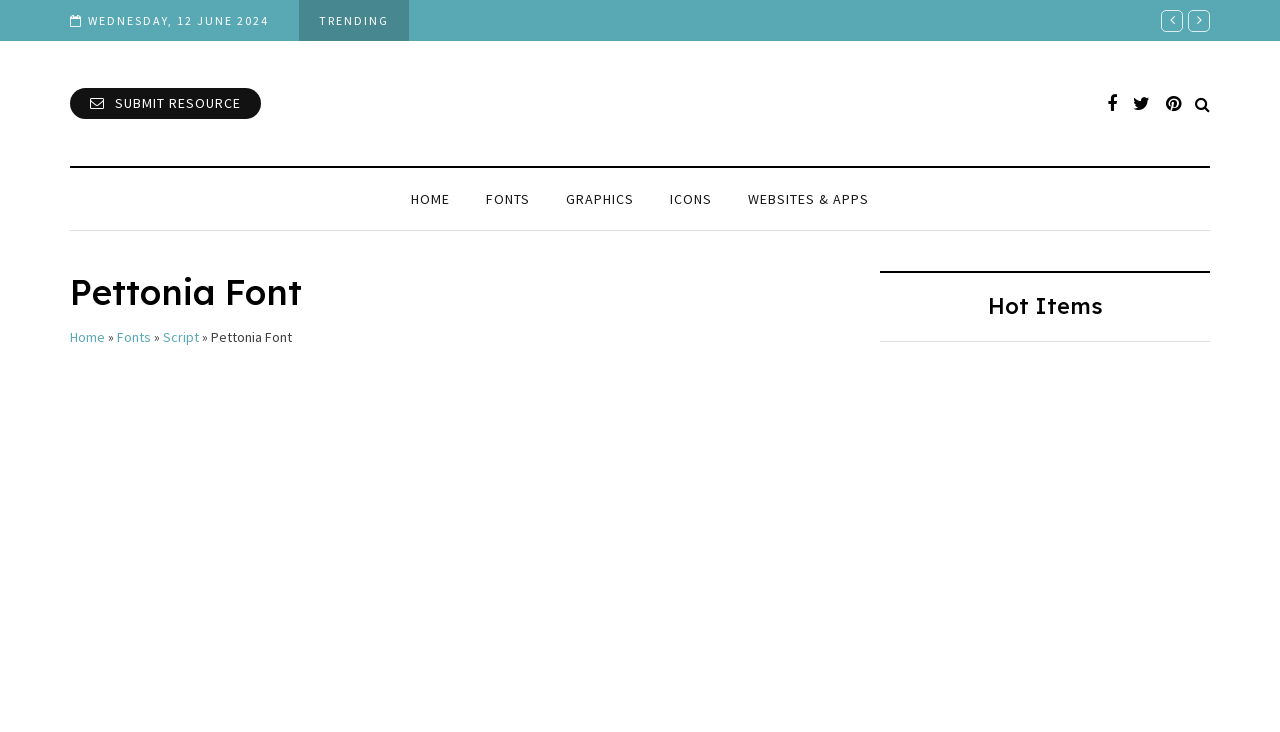Determine the bounding box coordinates of the clickable element necessary to fulfill the instruction: "view Kayla Outline Font". Provide the coordinates as four float numbers within the 0 to 1 range, i.e., [left, top, right, bottom].

[0.688, 0.803, 0.781, 0.867]